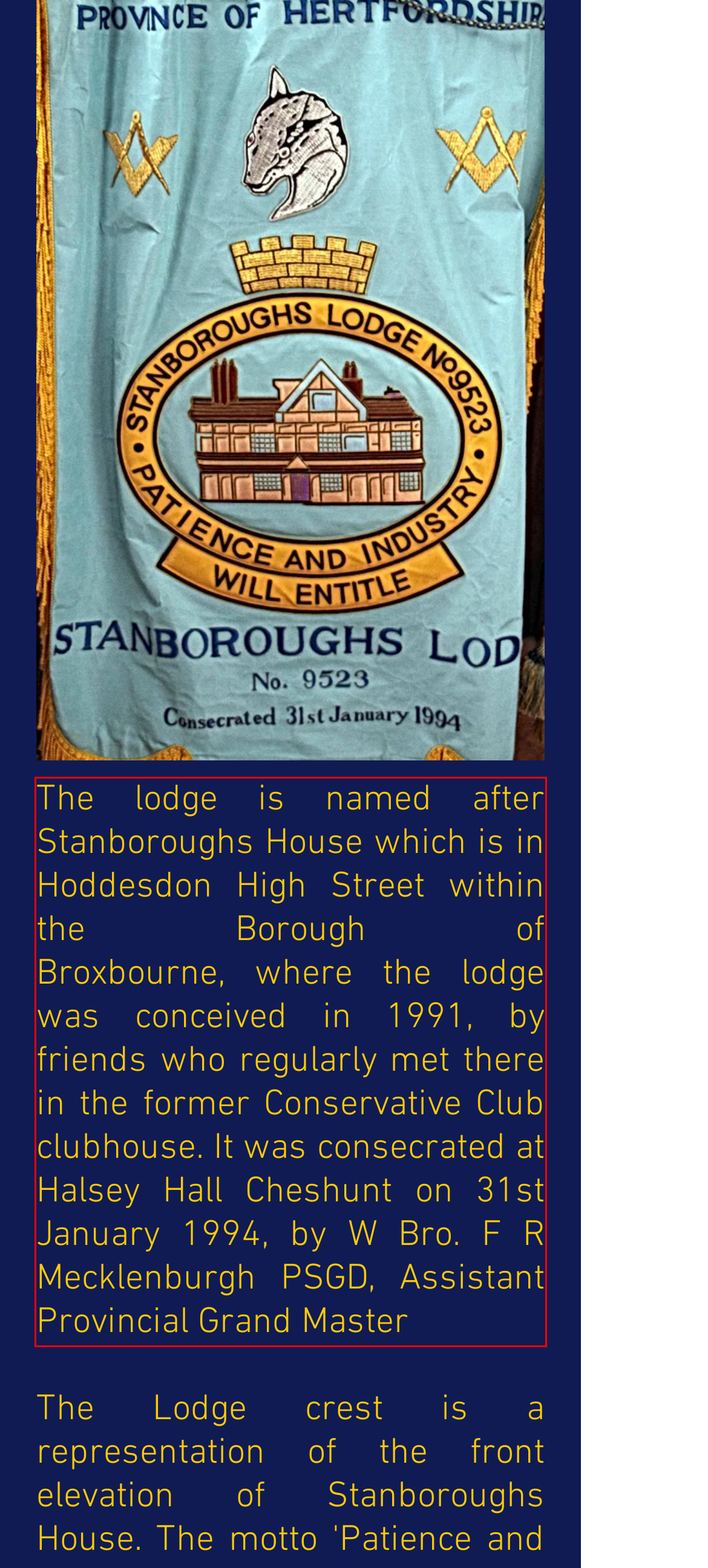Please analyze the screenshot of a webpage and extract the text content within the red bounding box using OCR.

The lodge is named after Stanboroughs House which is in Hoddesdon High Street within the Borough of Broxbourne, where the lodge was conceived in 1991, by friends who regularly met there in the former Conservative Club clubhouse. It was consecrated at Halsey Hall Cheshunt on 31st January 1994, by W Bro. F R Mecklenburgh PSGD, Assistant Provincial Grand Master